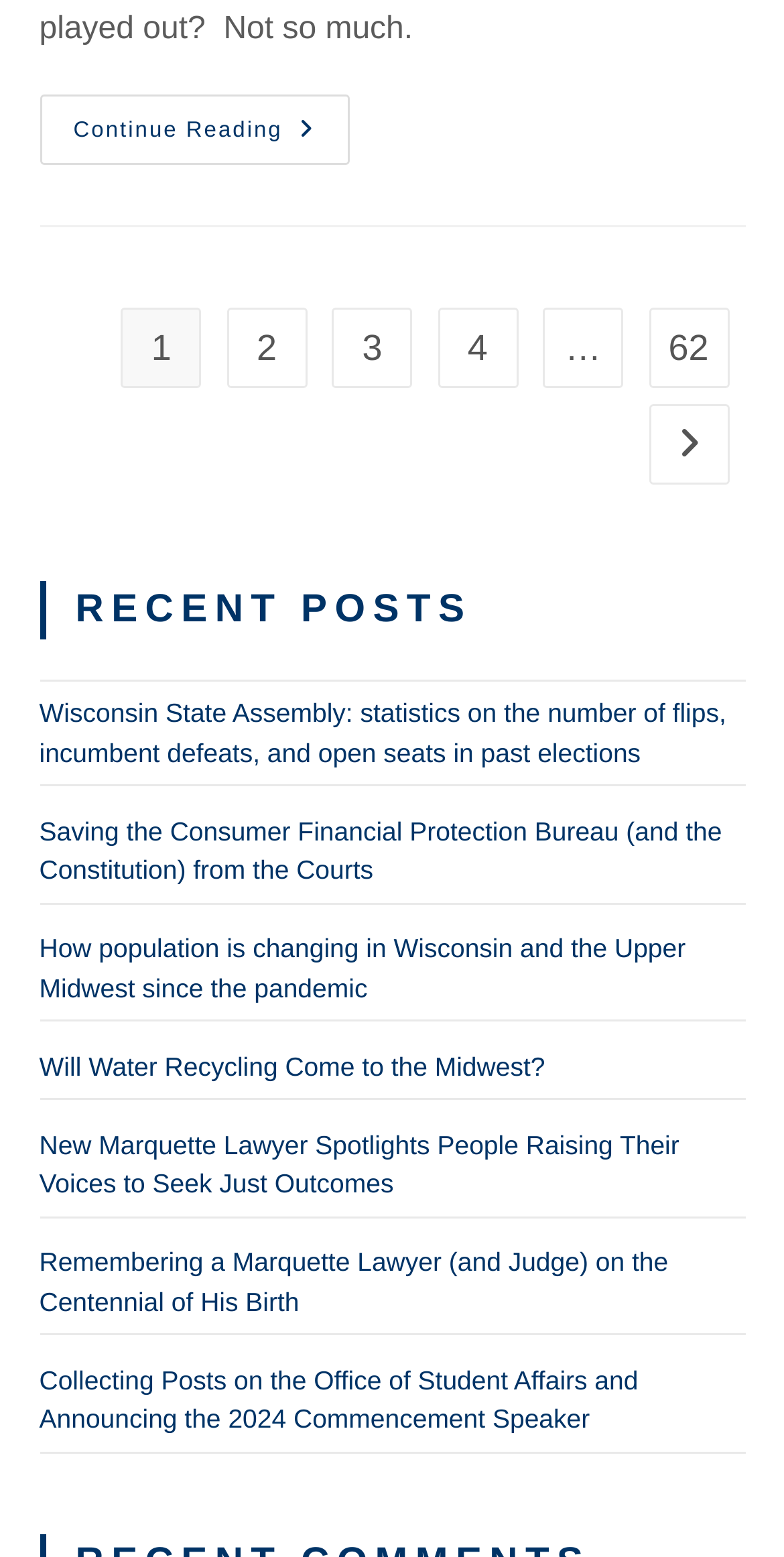How many pages are there?
Based on the visual details in the image, please answer the question thoroughly.

I found a link element with the text '62' and another link element with the text 'Go to the next page'. This suggests that there are at least 62 pages.